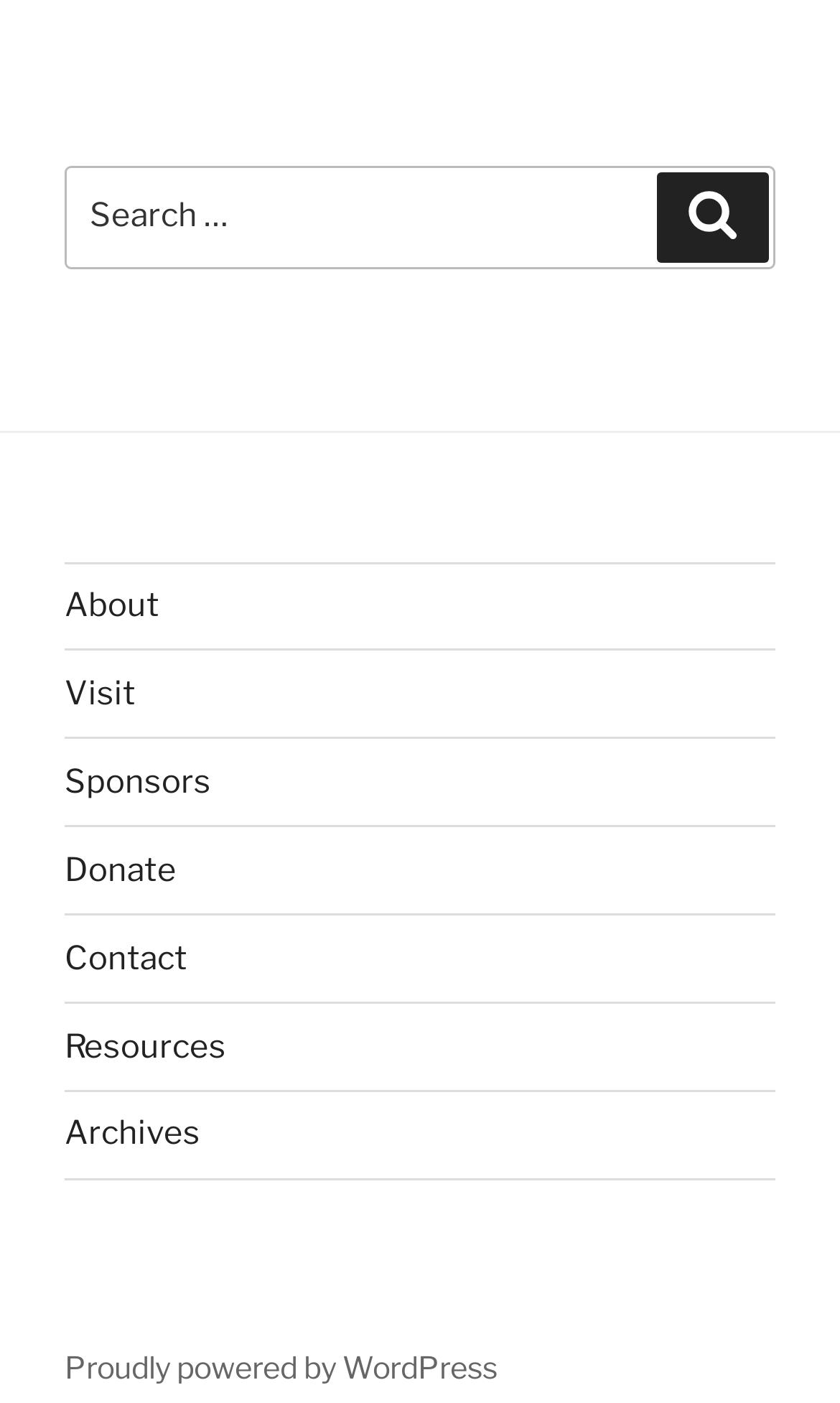Locate the bounding box of the UI element described in the following text: "Proudly powered by WordPress".

[0.077, 0.961, 0.592, 0.987]